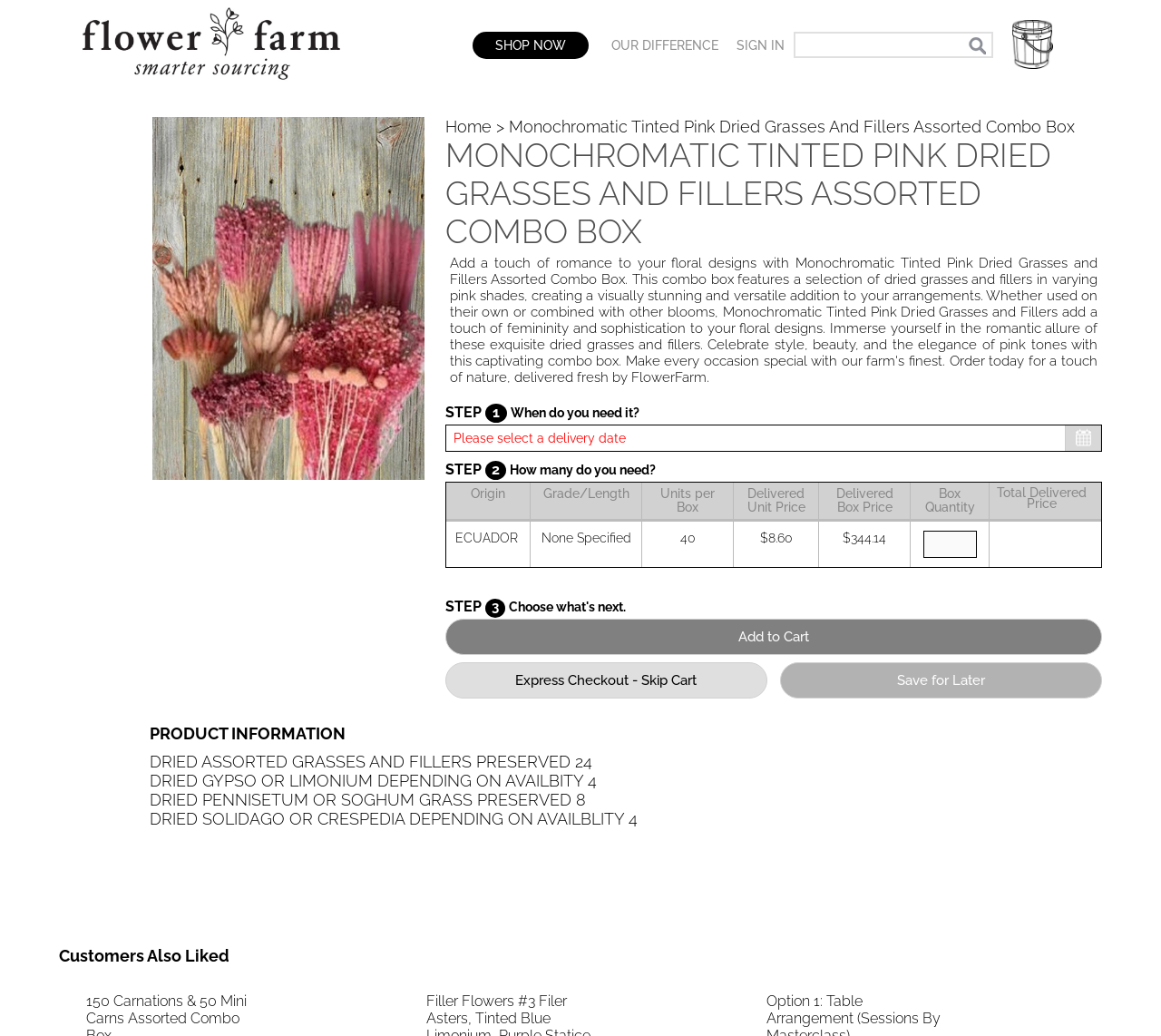Find the bounding box coordinates of the element you need to click on to perform this action: 'Click the 'SHOP NOW' button'. The coordinates should be represented by four float values between 0 and 1, in the format [left, top, right, bottom].

[0.427, 0.037, 0.488, 0.051]